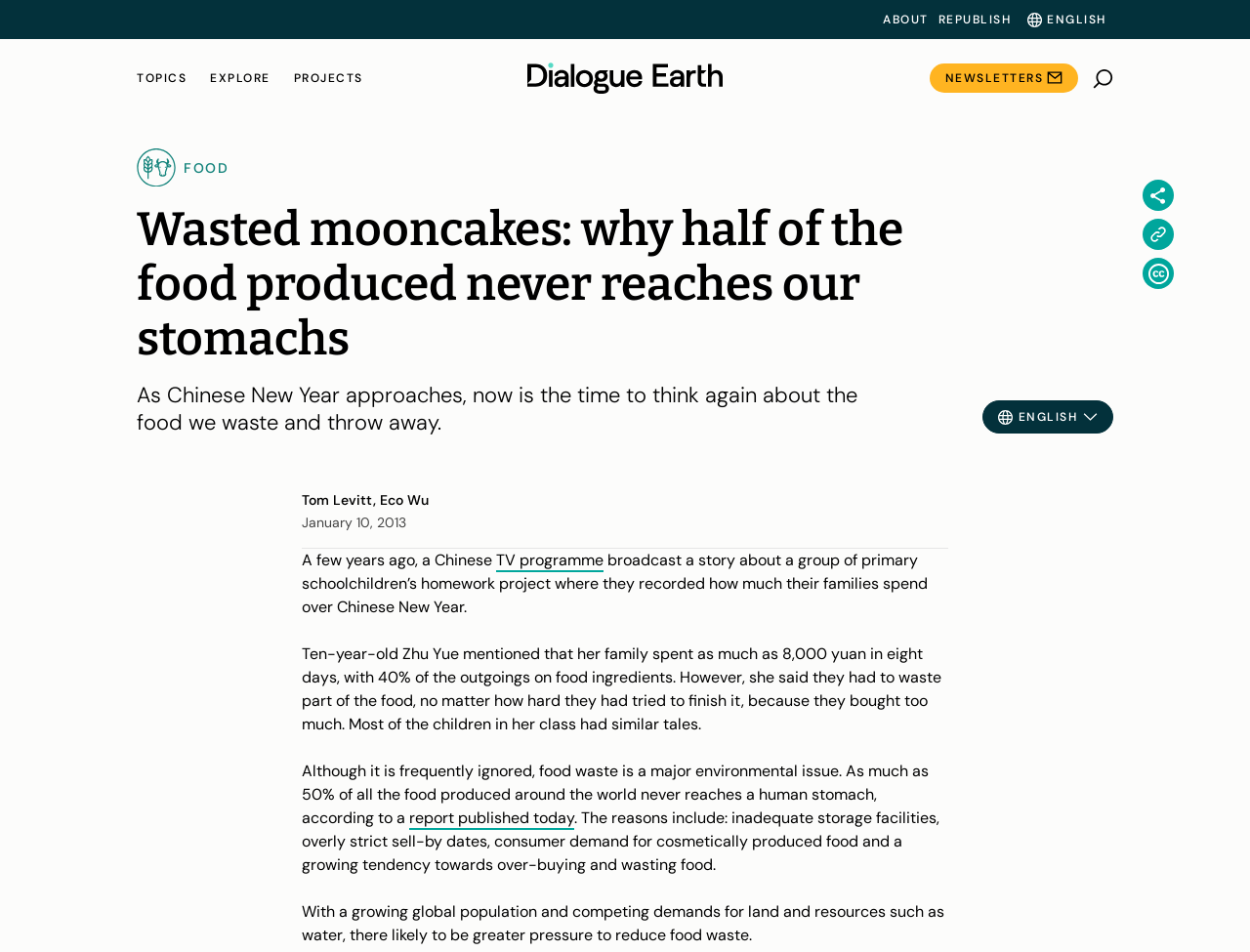What is the topic of the article?
Refer to the image and give a detailed answer to the query.

I inferred the topic of the article by reading the heading 'Wasted mooncakes: why half of the food produced never reaches our stomachs' and the static text 'As Chinese New Year approaches, now is the time to think again about the food we waste and throw away.' which suggests that the article is about food waste.